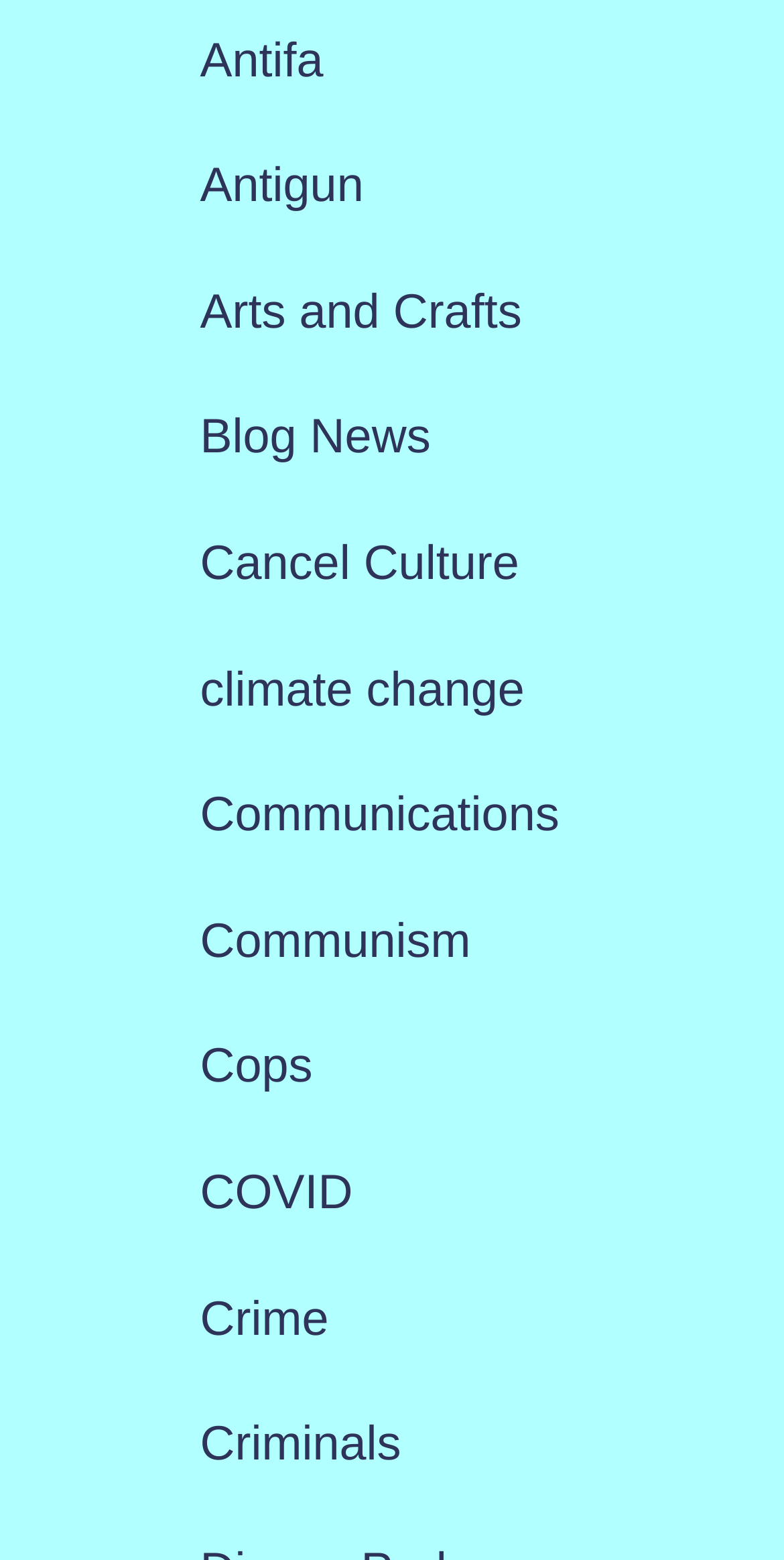Please specify the bounding box coordinates of the clickable region necessary for completing the following instruction: "visit Arts and Crafts page". The coordinates must consist of four float numbers between 0 and 1, i.e., [left, top, right, bottom].

[0.255, 0.183, 0.666, 0.218]